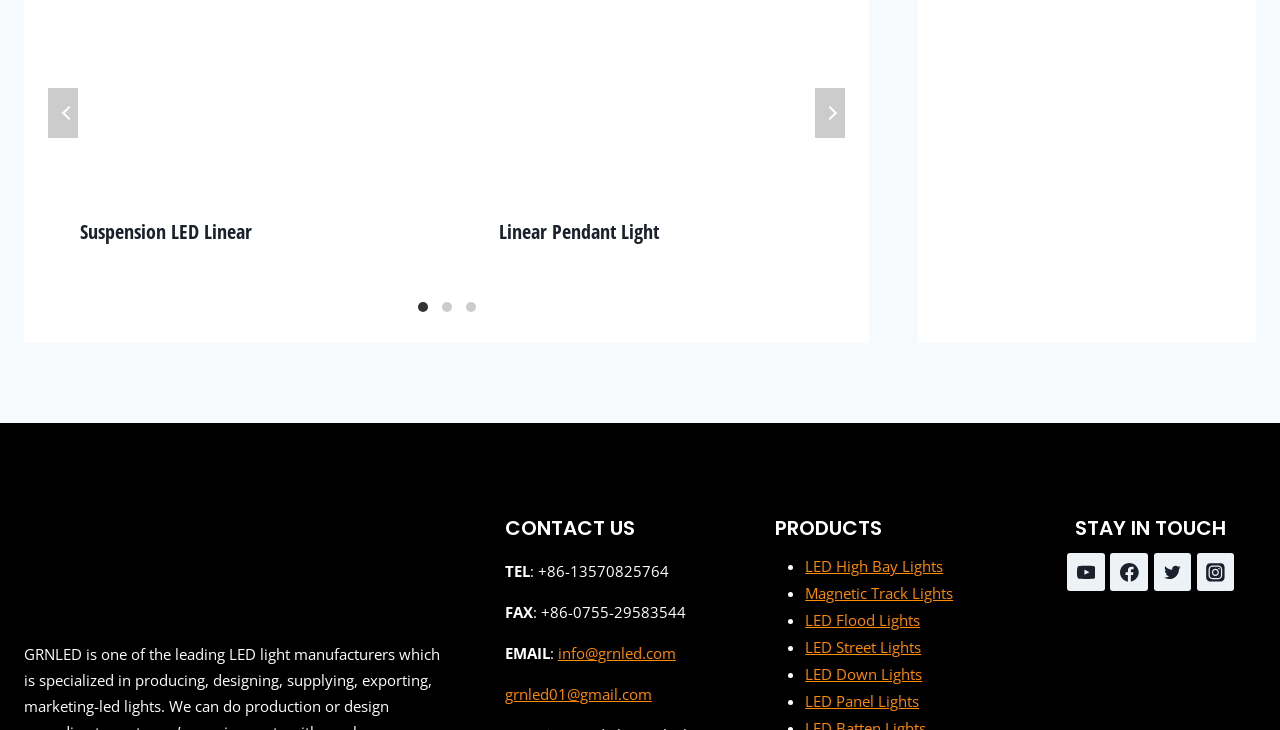Identify the bounding box coordinates for the region to click in order to carry out this instruction: "Click on the 'TECH NEWS' link". Provide the coordinates using four float numbers between 0 and 1, formatted as [left, top, right, bottom].

None